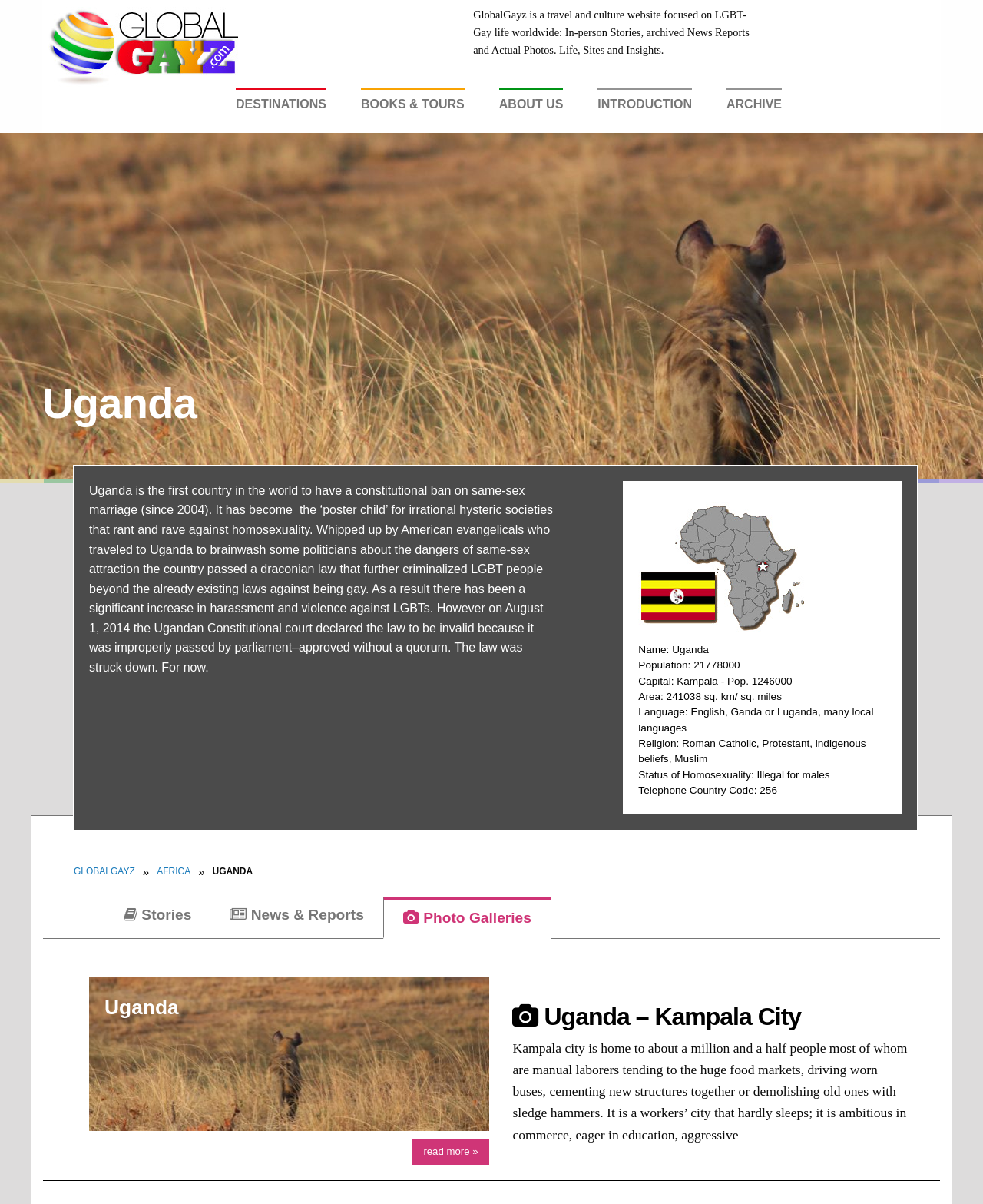Generate a comprehensive caption for the webpage you are viewing.

The webpage is about Uganda, a country in Africa, and its LGBT-Gay life. At the top left, there is a link and an image, likely a logo or icon. Below this, there is a horizontal menubar with five menu items: Destinations, Books & Tours, About Us, Introduction, and Archive. Each menu item has a corresponding link.

To the right of the menubar, there is a heading "Uganda" in a larger font size. Below this, there is a block of text that provides information about Uganda, including its constitutional ban on same-sex marriage, the increase in harassment and violence against LGBT people, and the eventual striking down of the law.

On the right side of the page, there is an image, likely a photo of Uganda. Below this, there are several lines of text that provide information about Uganda, including its name, population, capital, area, language, religion, and status of homosexuality.

Further down the page, there is a section with links to related topics, including GLOBALGAYZ, AFRICA, UGANDA, Stories, News & Reports, and Photo Galleries.

At the bottom of the page, there is an article section with an image, a link to "Uganda", and a heading "Uganda – Kampala City". Below this, there is a block of text that describes Kampala city, including its population, economy, and characteristics. There is also a link to "Uganda – Kampala City" and a "read more" link at the bottom.